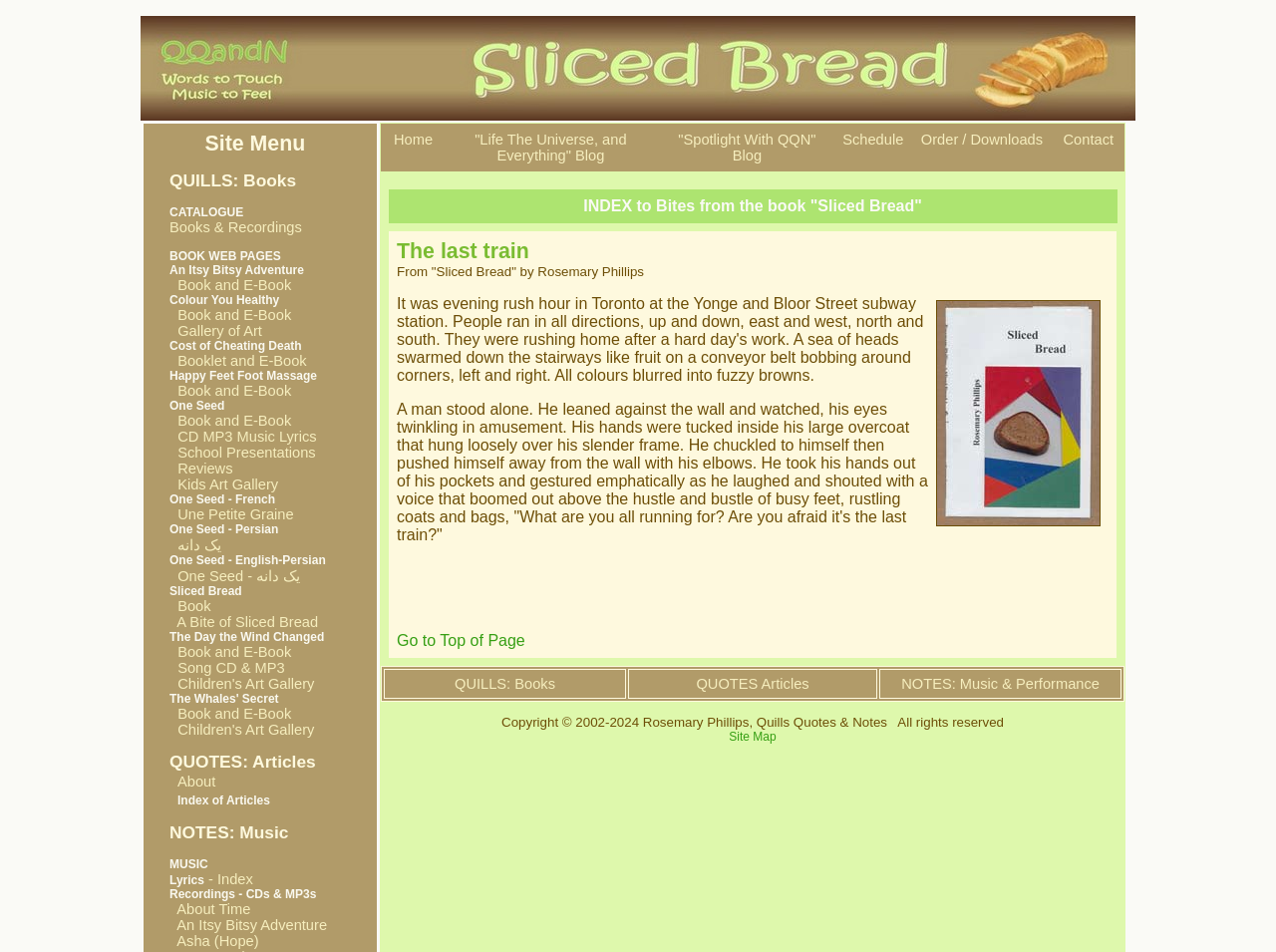Please specify the bounding box coordinates in the format (top-left x, top-left y, bottom-right x, bottom-right y), with all values as floating point numbers between 0 and 1. Identify the bounding box of the UI element described by: Site Map

[0.571, 0.767, 0.608, 0.781]